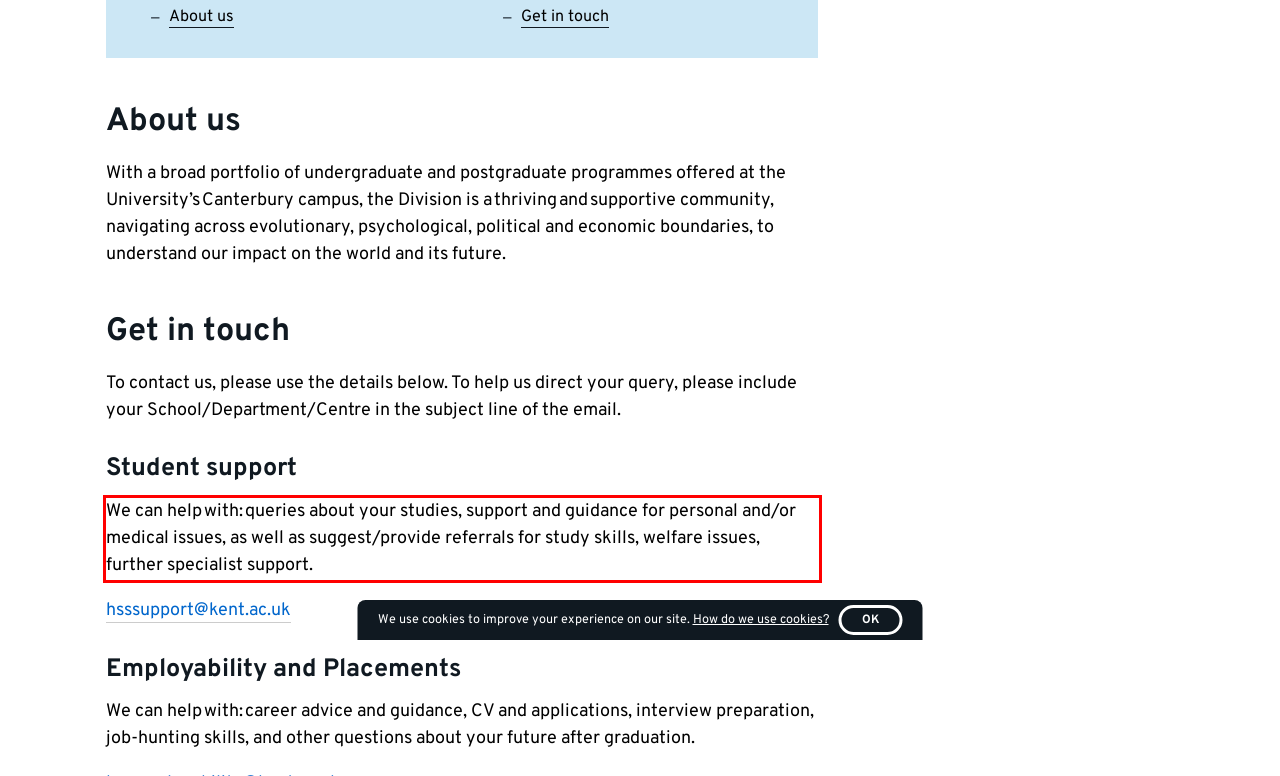Given a webpage screenshot with a red bounding box, perform OCR to read and deliver the text enclosed by the red bounding box.

We can help with: queries about your studies, support and guidance for personal and/or medical issues, as well as suggest/provide referrals for study skills, welfare issues, further specialist support.